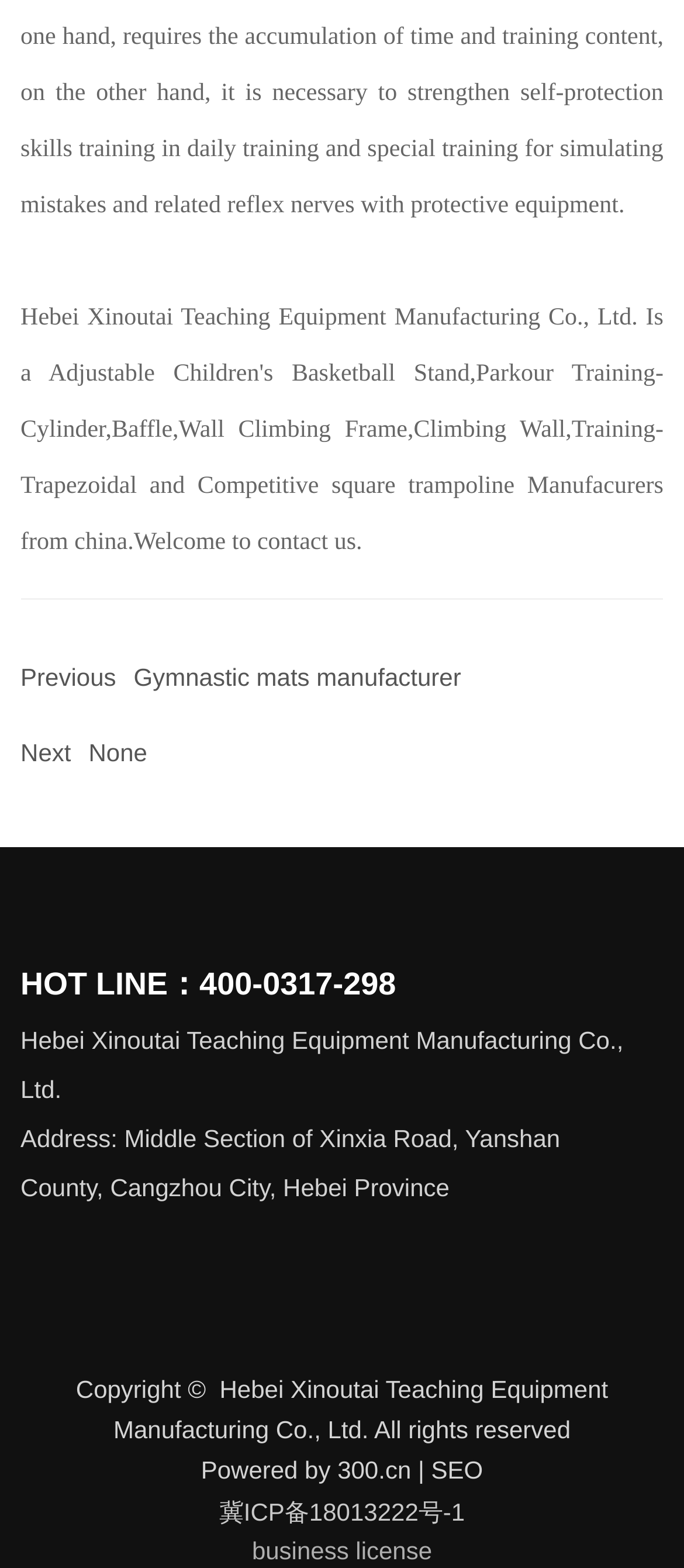Give a concise answer using only one word or phrase for this question:
What is the company's name?

Hebei Xinoutai Teaching Equipment Manufacturing Co., Ltd.